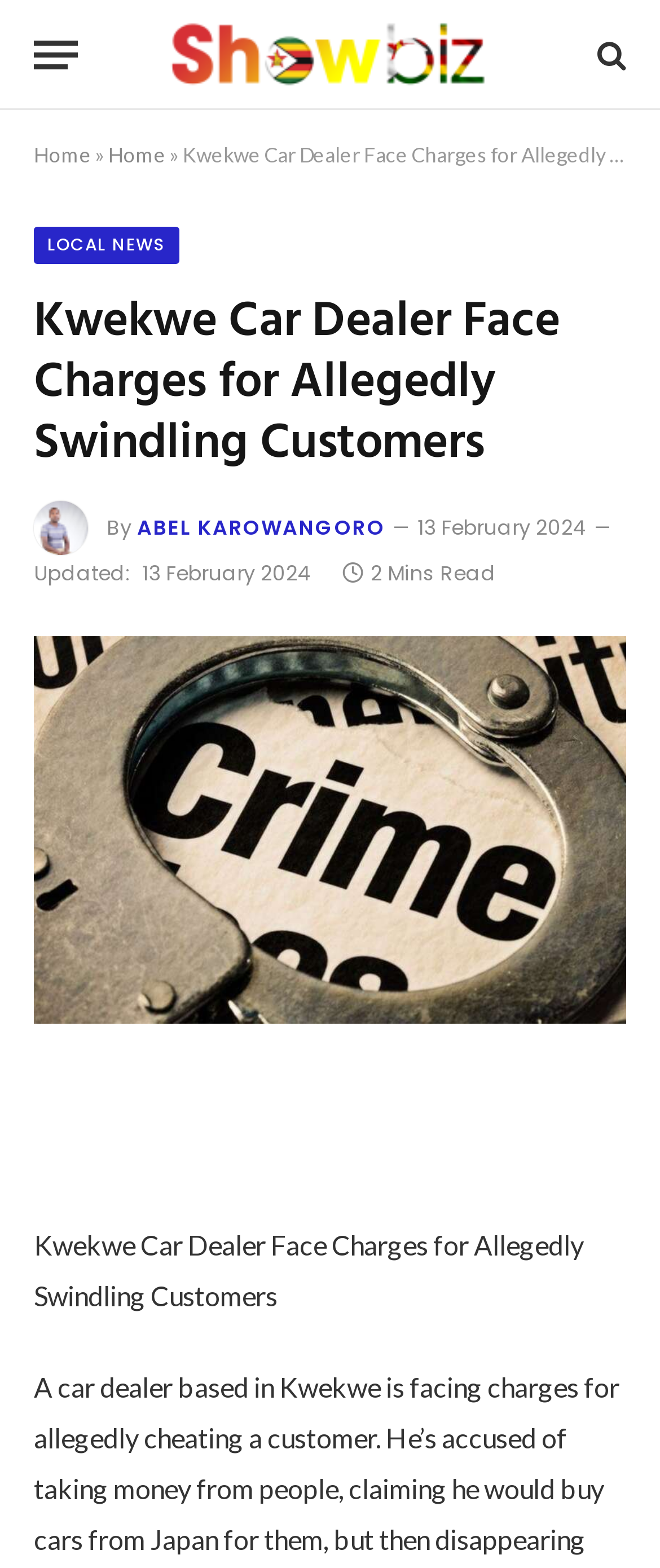Find the primary header on the webpage and provide its text.

Kwekwe Car Dealer Face Charges for Allegedly Swindling Customers